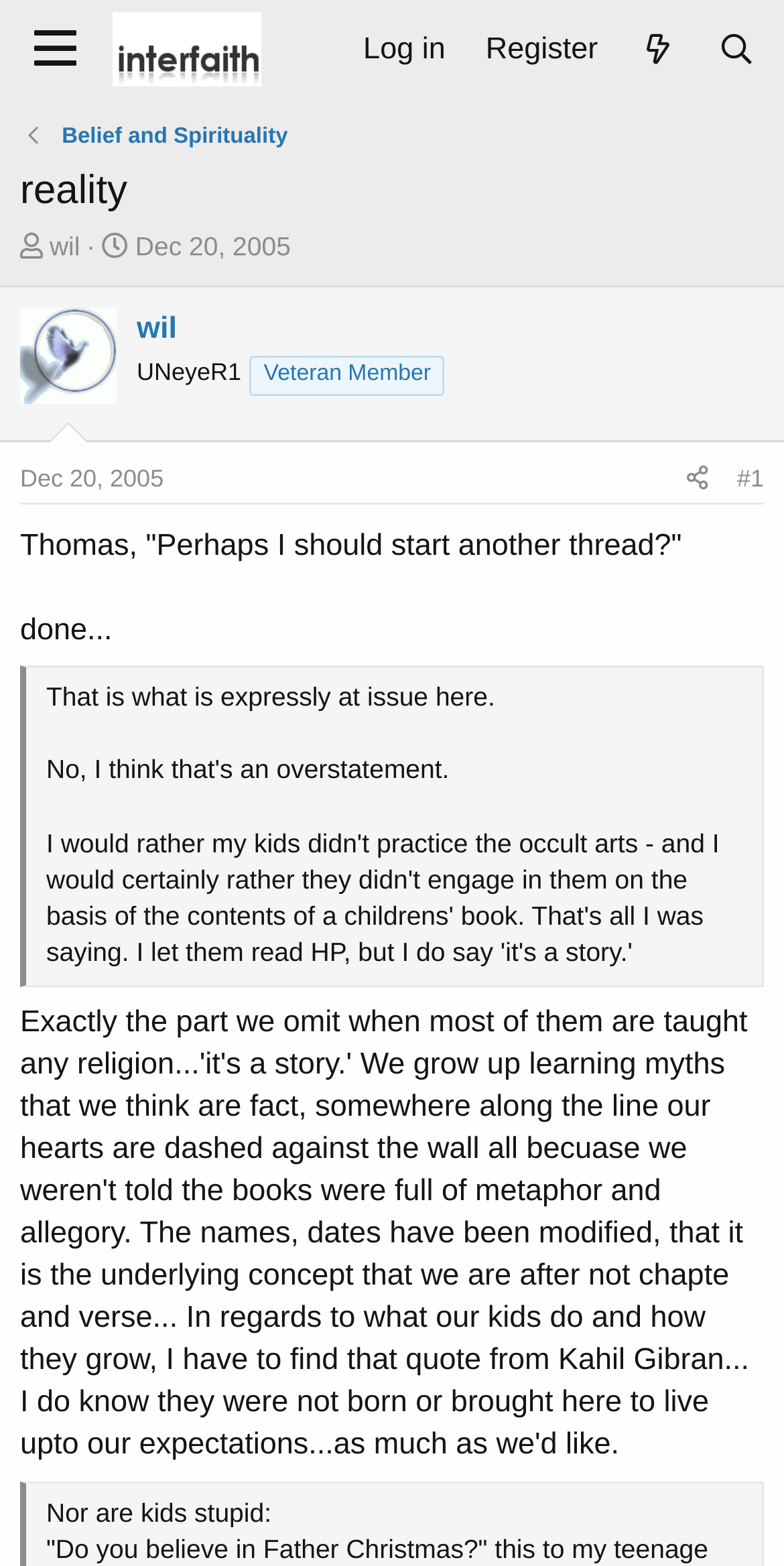Can you specify the bounding box coordinates for the region that should be clicked to fulfill this instruction: "Log in to the forum".

[0.438, 0.007, 0.594, 0.055]